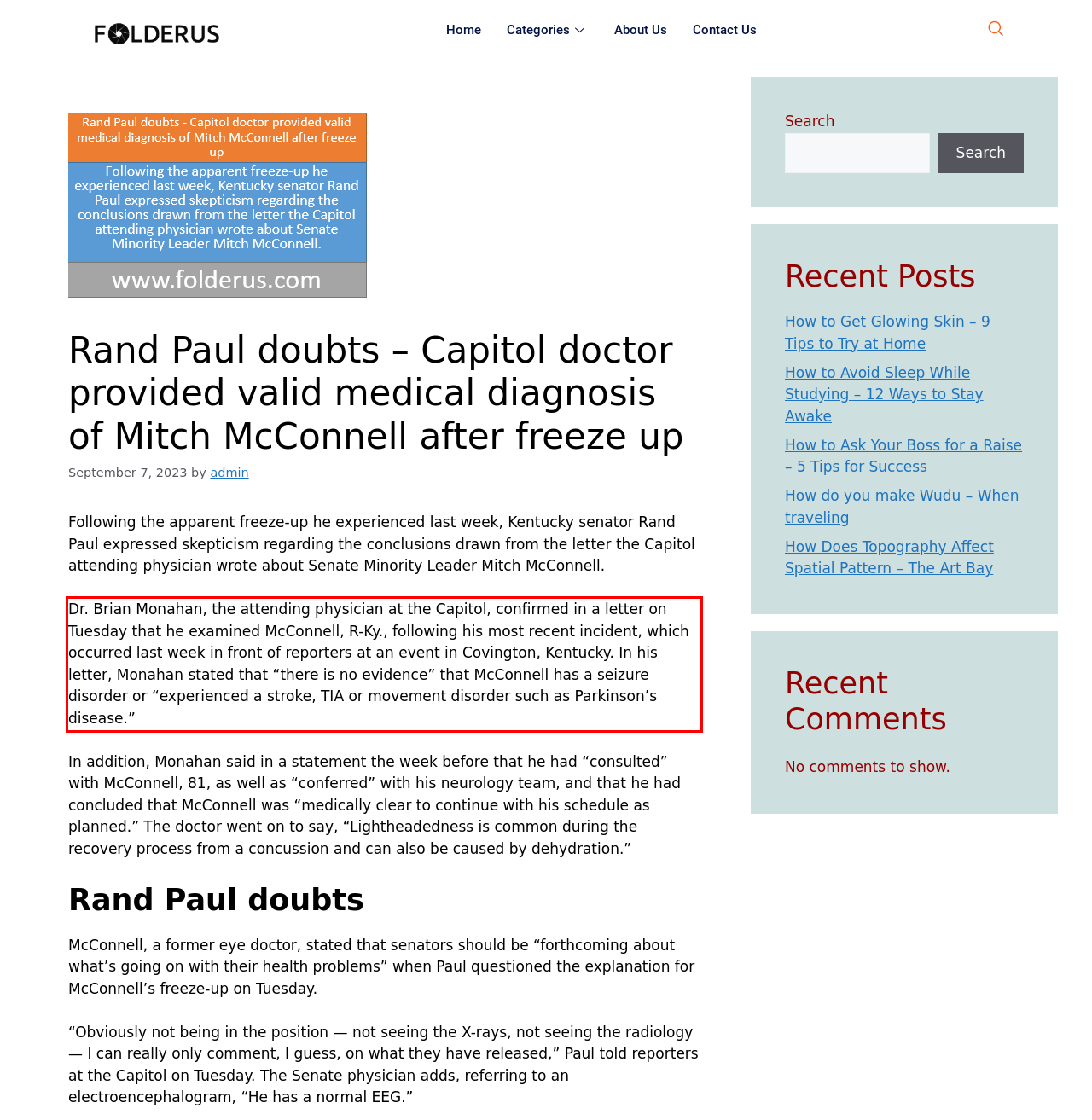Please extract the text content from the UI element enclosed by the red rectangle in the screenshot.

Dr. Brian Monahan, the attending physician at the Capitol, confirmed in a letter on Tuesday that he examined McConnell, R-Ky., following his most recent incident, which occurred last week in front of reporters at an event in Covington, Kentucky. In his letter, Monahan stated that “there is no evidence” that McConnell has a seizure disorder or “experienced a stroke, TIA or movement disorder such as Parkinson’s disease.”